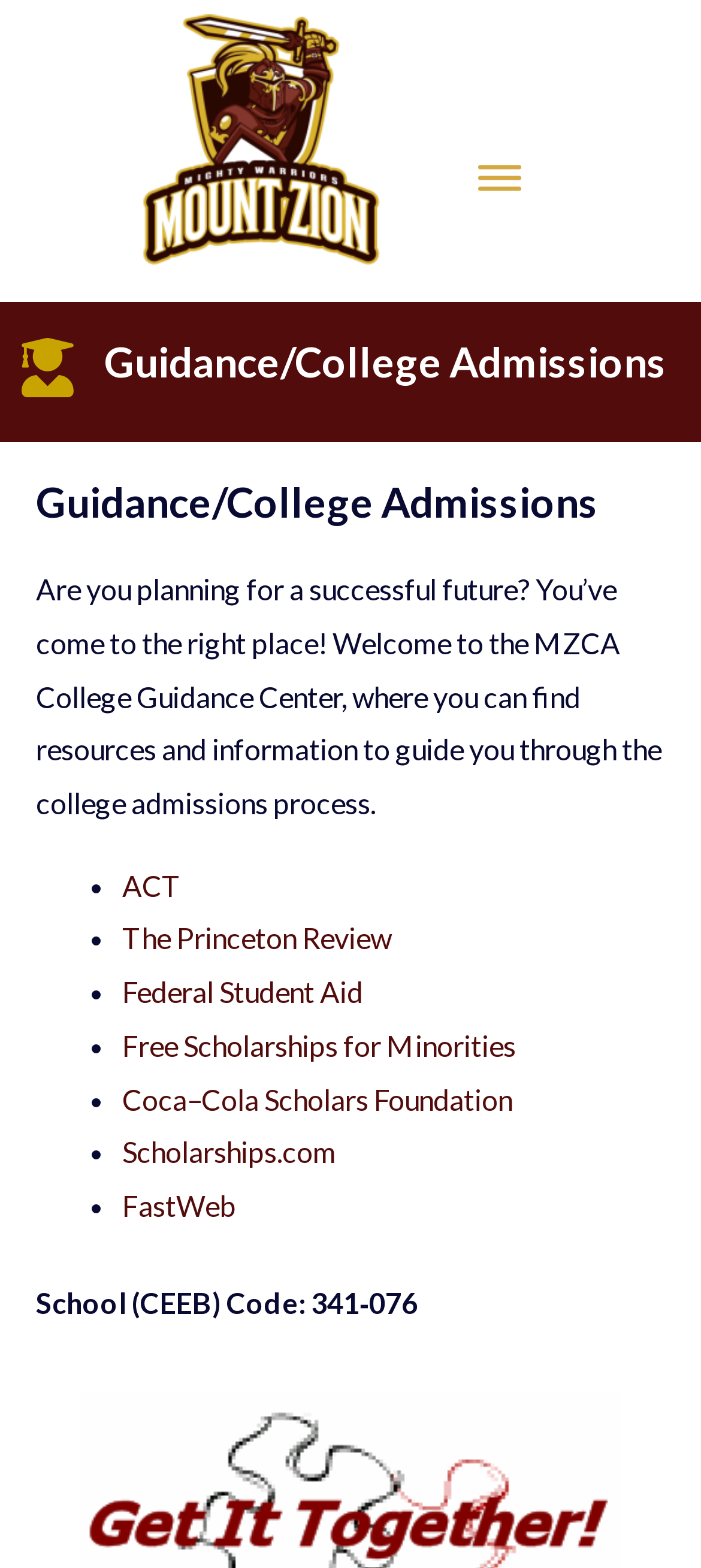Given the description of a UI element: "Federal Student Aid", identify the bounding box coordinates of the matching element in the webpage screenshot.

[0.174, 0.621, 0.518, 0.643]